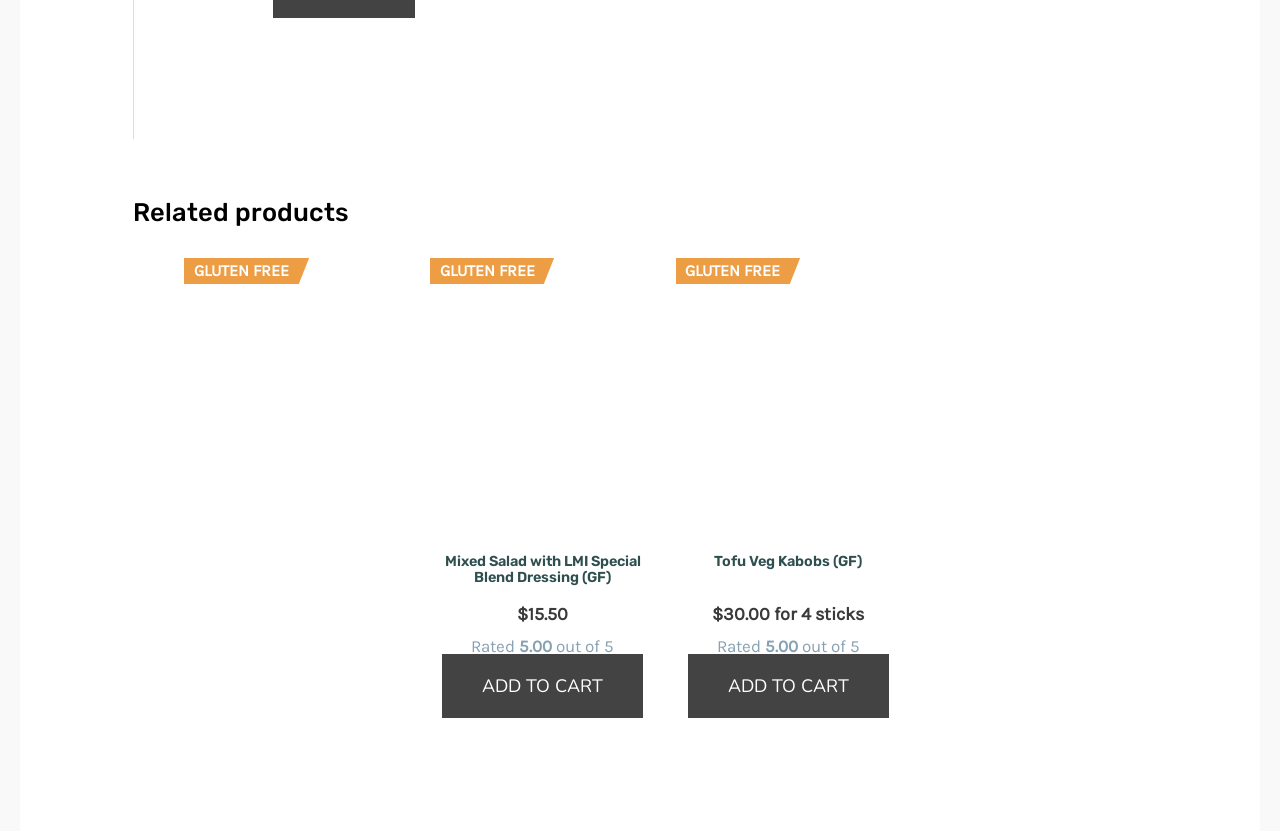What is the name of the product with the image of arancini balls?
Analyze the image and deliver a detailed answer to the question.

I found the name by looking at the link text above the image of arancini balls, which says 'GLUTEN FREE vegan arancini balls'.